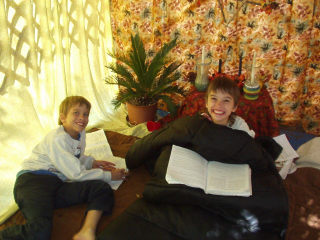Respond concisely with one word or phrase to the following query:
What is the child on the bedspread doing?

Reading a book